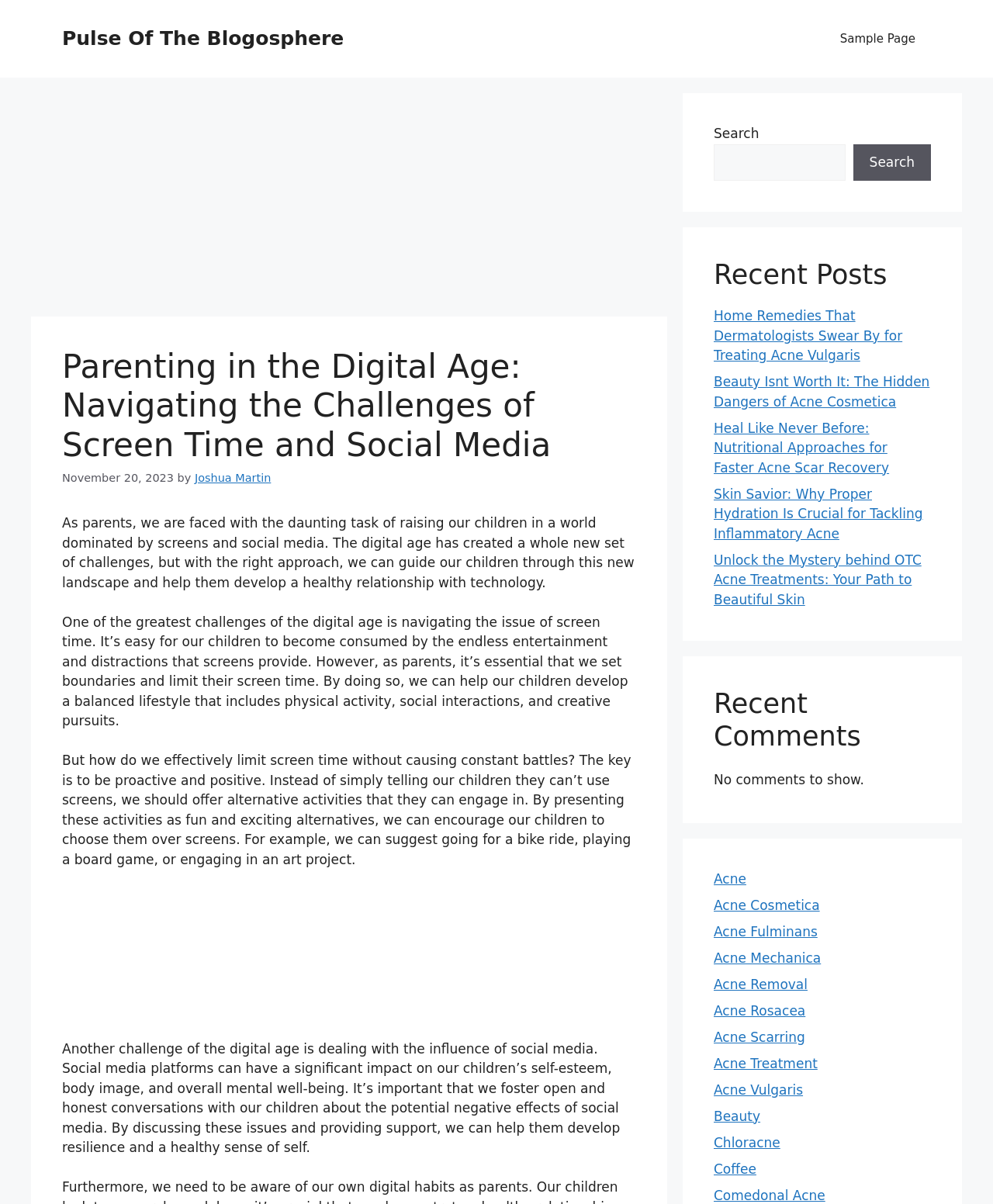Provide the bounding box coordinates of the UI element this sentence describes: "Beauty".

[0.719, 0.92, 0.766, 0.933]